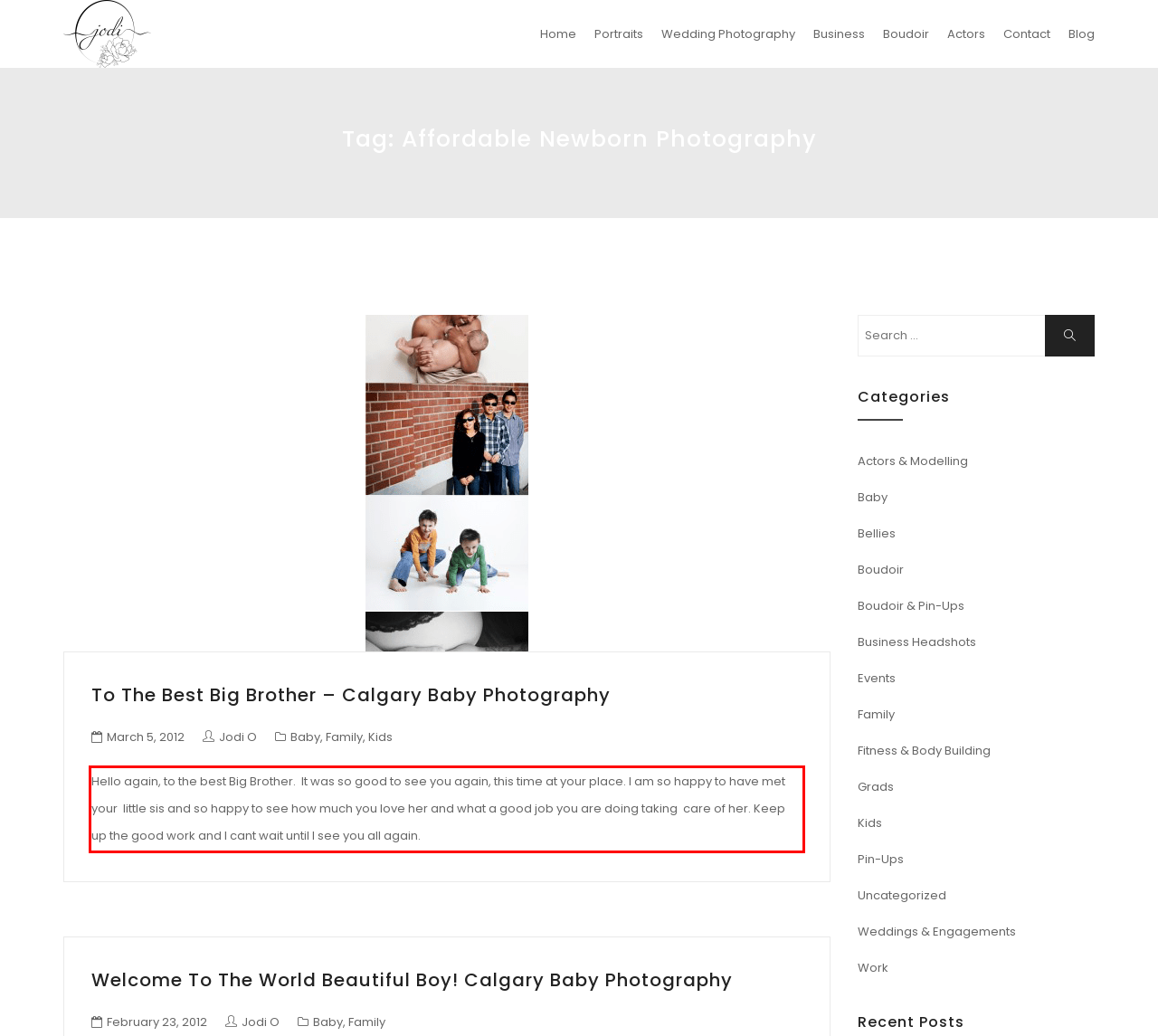Within the screenshot of the webpage, locate the red bounding box and use OCR to identify and provide the text content inside it.

Hello again, to the best Big Brother. It was so good to see you again, this time at your place. I am so happy to have met your little sis and so happy to see how much you love her and what a good job you are doing taking care of her. Keep up the good work and I cant wait until I see you all again.